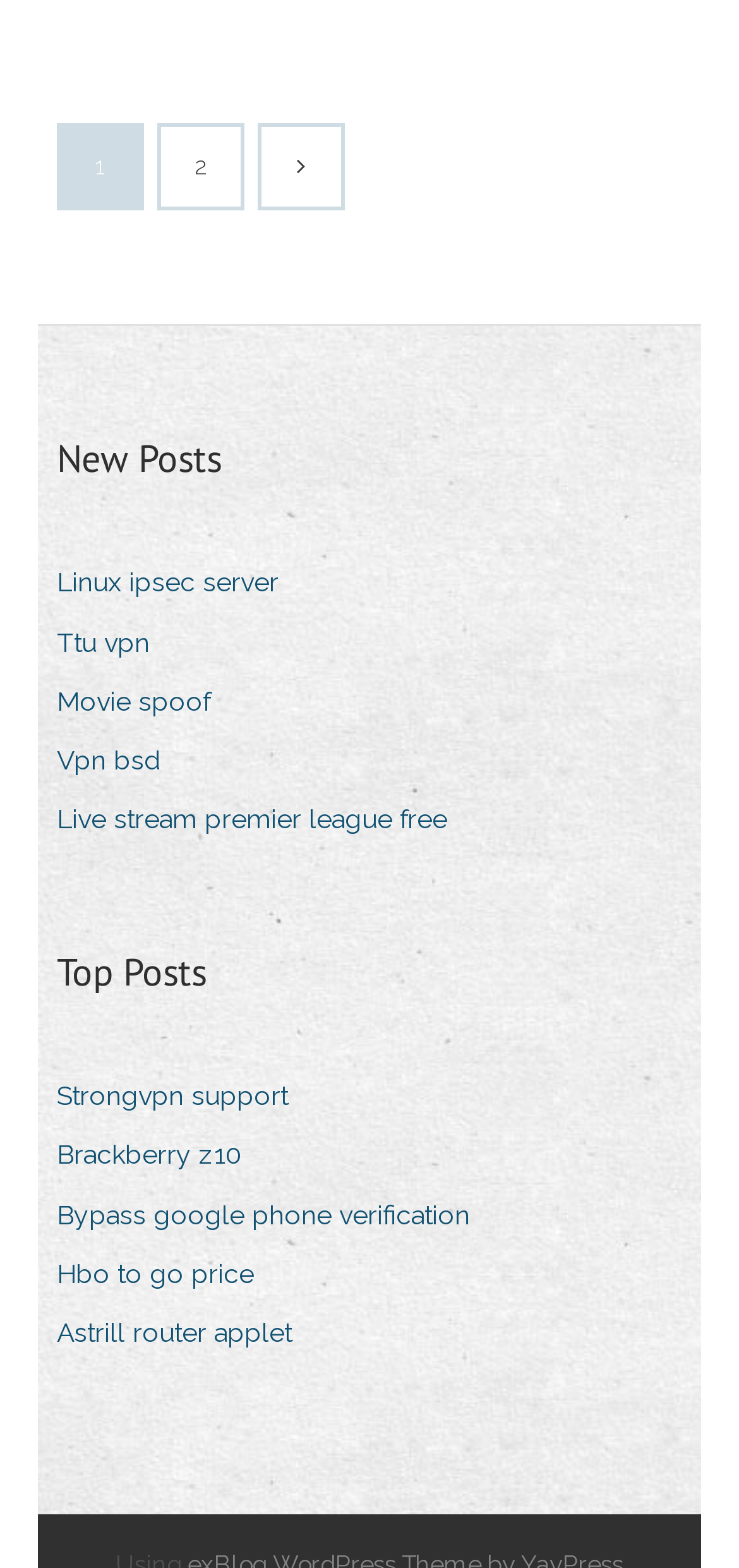Refer to the image and provide an in-depth answer to the question:
How many headings are on the webpage?

I identified the headings on the webpage, which are 'New Posts' and 'Top Posts', and found that there are 2 headings in total.